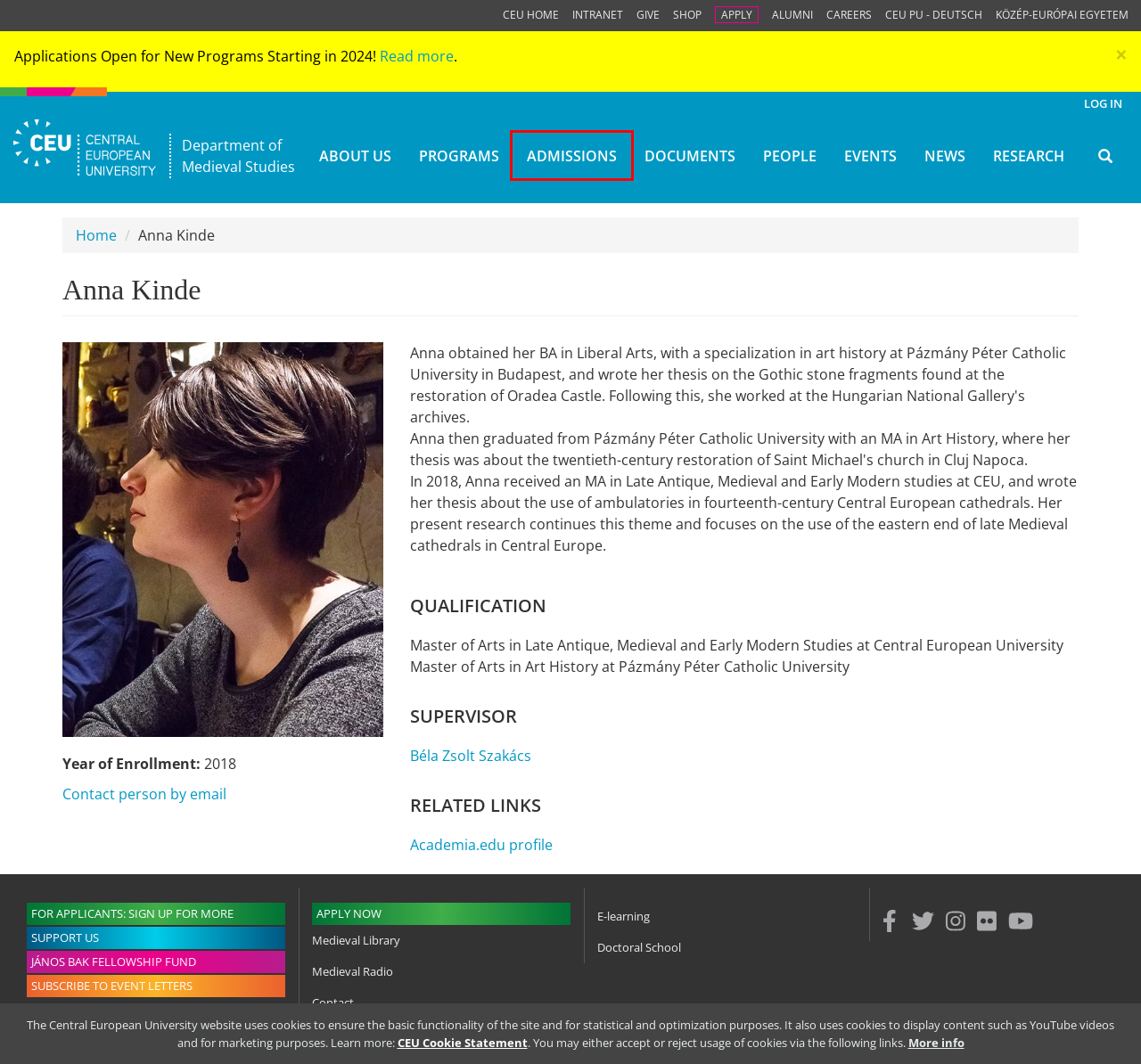You are presented with a screenshot of a webpage that includes a red bounding box around an element. Determine which webpage description best matches the page that results from clicking the element within the red bounding box. Here are the candidates:
A. Über uns | Central European University
B. Giving to CEU
C. Study with Us | Department of Medieval Studies
D. Inquiry Form
E. Application Checklist | Central European University
F. Redirecting
G. Doctoral School of History
H. How to Apply | Department of Medieval Studies

H